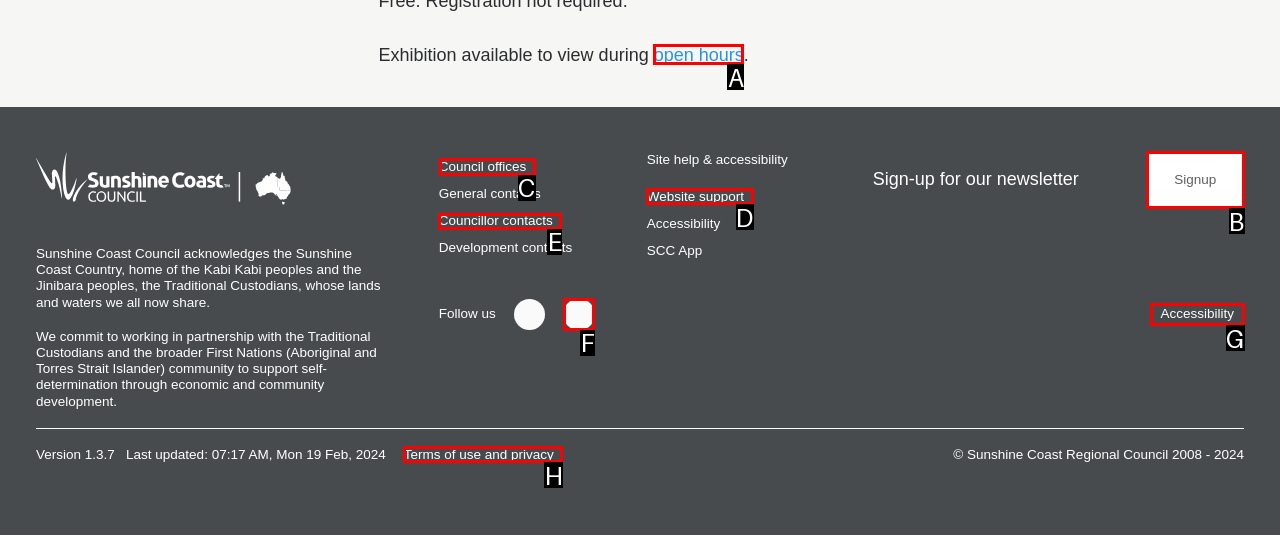Select the correct UI element to click for this task: Contact Council offices.
Answer using the letter from the provided options.

C